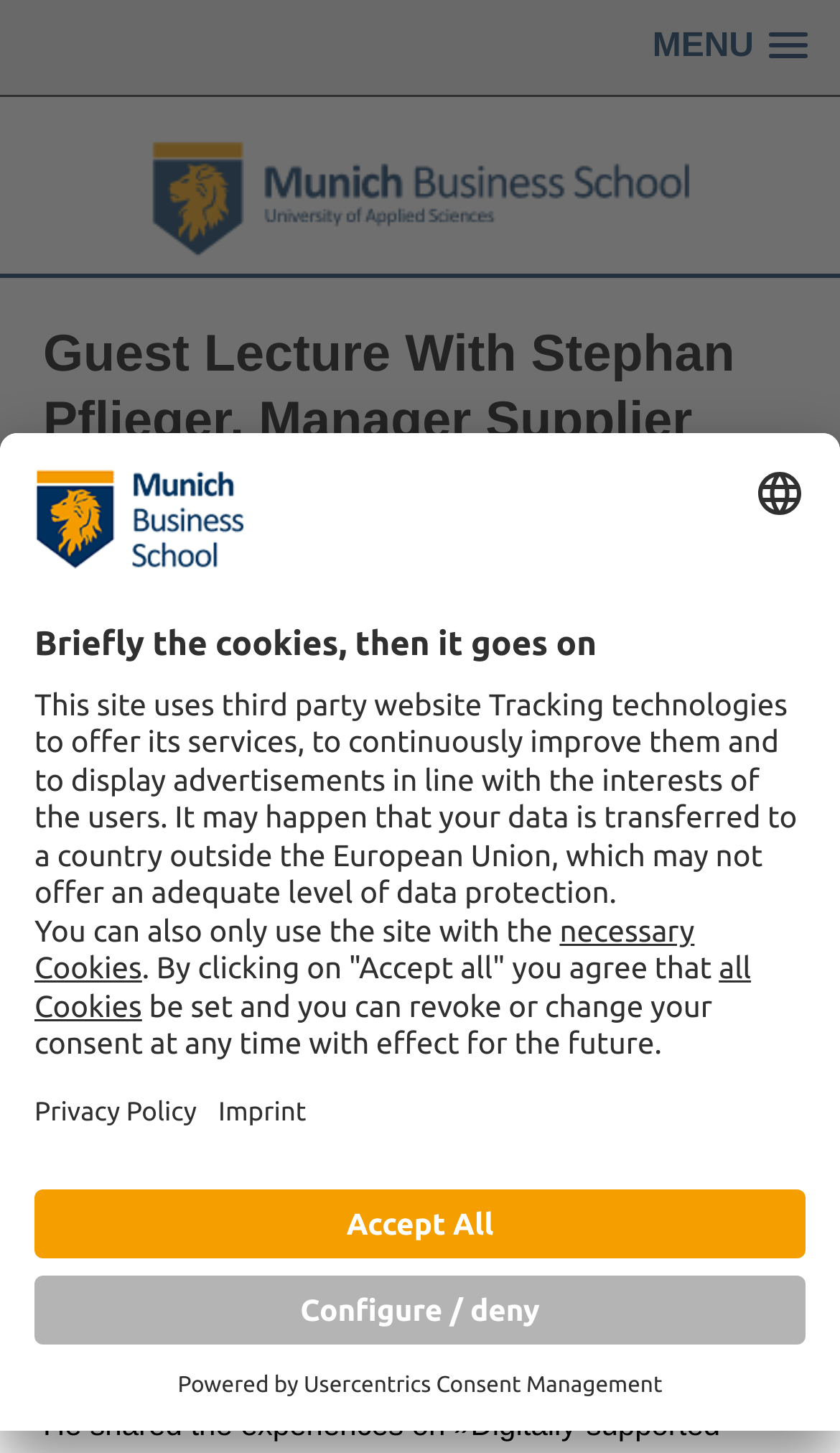Please identify the bounding box coordinates of the element on the webpage that should be clicked to follow this instruction: "Select a language". The bounding box coordinates should be given as four float numbers between 0 and 1, formatted as [left, top, right, bottom].

[0.897, 0.321, 0.959, 0.357]